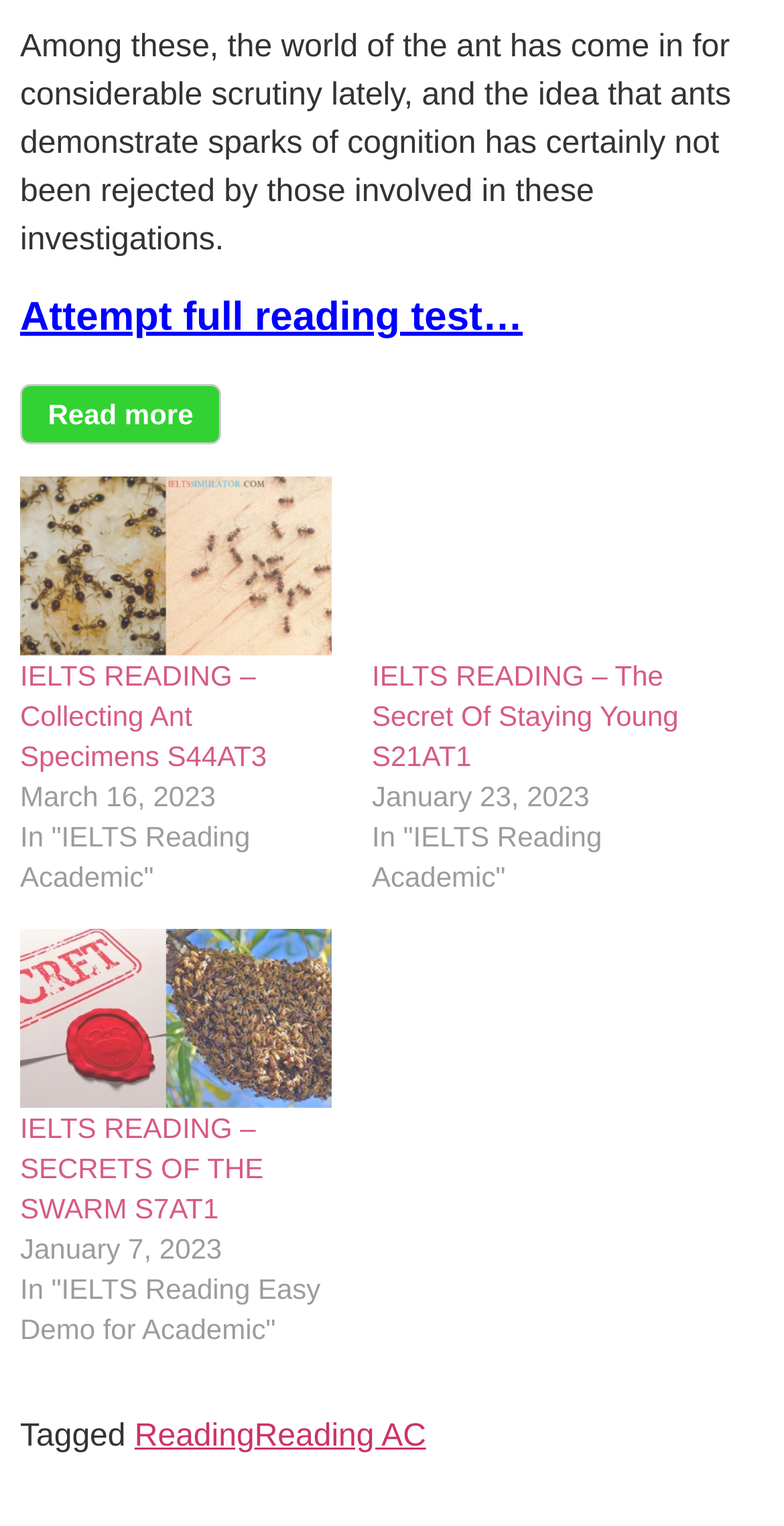Could you provide the bounding box coordinates for the portion of the screen to click to complete this instruction: "Go to IELTS READING – SECRETS OF THE SWARM S7AT1"?

[0.026, 0.728, 0.336, 0.802]